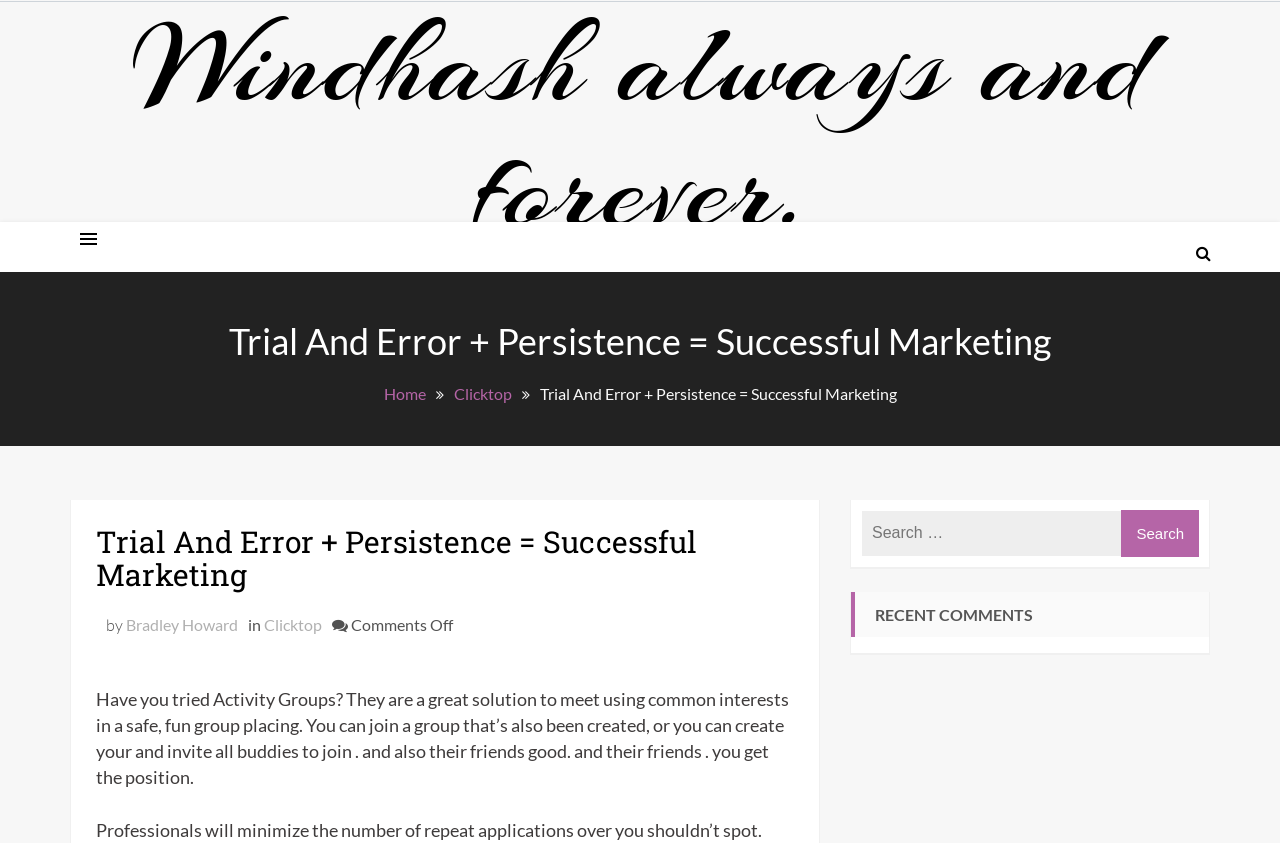Create an in-depth description of the webpage, covering main sections.

The webpage appears to be a blog post or article page. At the top, there is a large heading that reads "Windhash always and forever." with a link to the same text. Below this, there is a smaller heading that says "Trial And Error + Persistence = Successful Marketing". 

To the right of the top heading, there is a button with no text. Below the smaller heading, there is a navigation section labeled "Breadcrumbs" that contains links to "Home" and "Clicktop", as well as a static text that repeats the title of the article.

The main content of the page starts with a heading that repeats the title of the article again, followed by a link to the same text. Below this, there is a static text that says "by Bradley Howard in Clicktop", indicating the author and category of the post. 

Further down, there is a static text that says "Comments Off", and another text that says "on Trial And Error + Persistence = Successful Marketing". The main content of the page is a paragraph of text that describes Activity Groups, a feature that allows users to meet people with common interests in a safe and fun environment.

On the right side of the page, there is a complementary section that contains a search bar with a search box and a "Search" button. Below the search bar, there is a heading that says "RECENT COMMENTS".